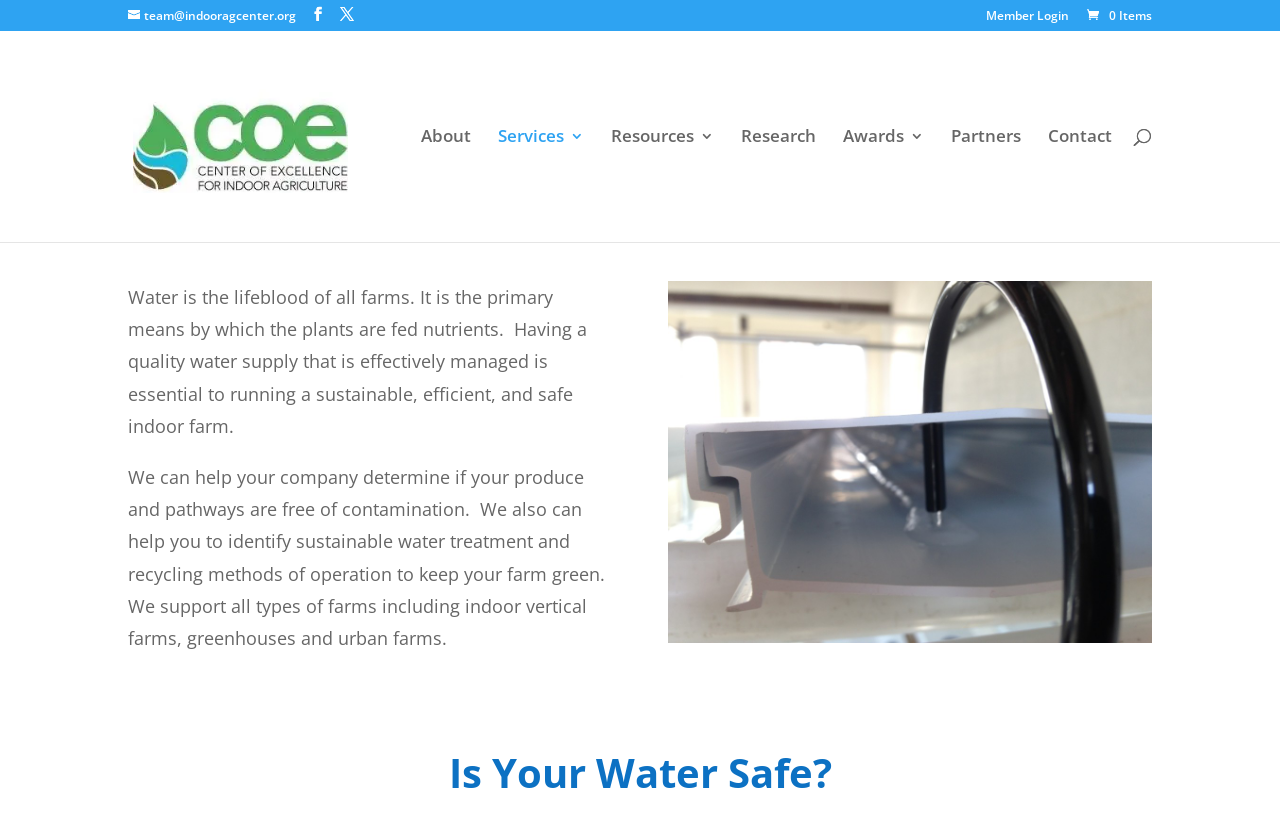Generate an in-depth caption that captures all aspects of the webpage.

The webpage is about sustainable water treatment and recycling methods for indoor farms. At the top left, there is a link to contact the team at indooragcenter.org, followed by two social media links. On the top right, there is a link to member login and a dropdown menu with 0 items. Below these links, there is a logo of the Center of Excellence Indoor Agriculture, accompanied by an image.

The main navigation menu is located below the logo, with links to About, Services, Resources, Research, Awards, Partners, and Contact. 

In the center of the page, there is a search bar that spans the entire width, with a search box labeled "Search for:". 

Below the search bar, there is a heading that reads "Water is the Lifeblood of Every Indoor Farm". This is followed by two paragraphs of text that explain the importance of water in indoor farming and how the company can help with sustainable water treatment and recycling methods. 

To the right of the text, there is a large image that takes up most of the page's width. 

At the bottom of the page, there is another heading that reads "Is Your Water Safe?", but it does not have any accompanying text or images.